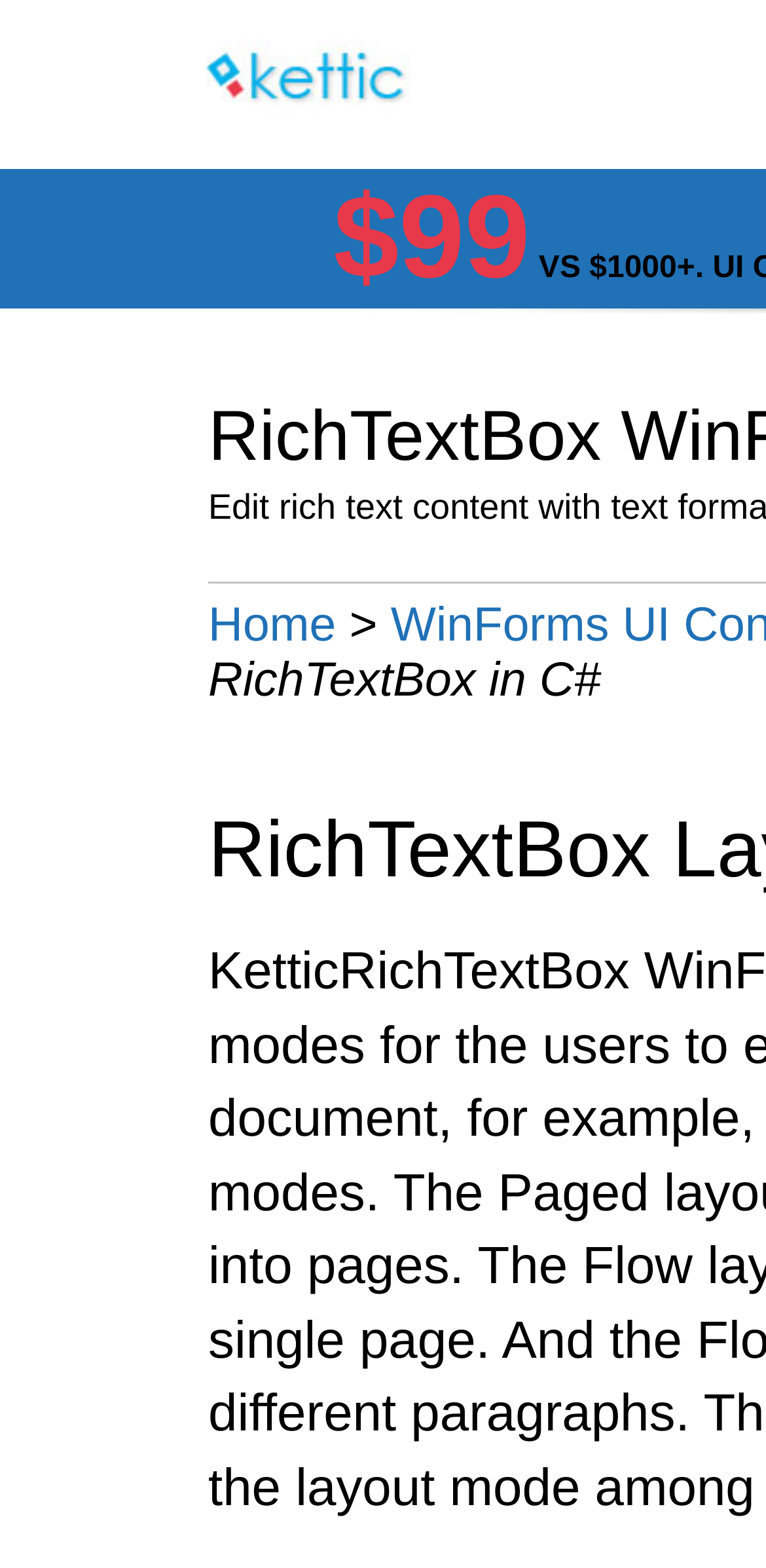Using the provided element description: "View Ymkje’s sunglasses cords", determine the bounding box coordinates of the corresponding UI element in the screenshot.

None